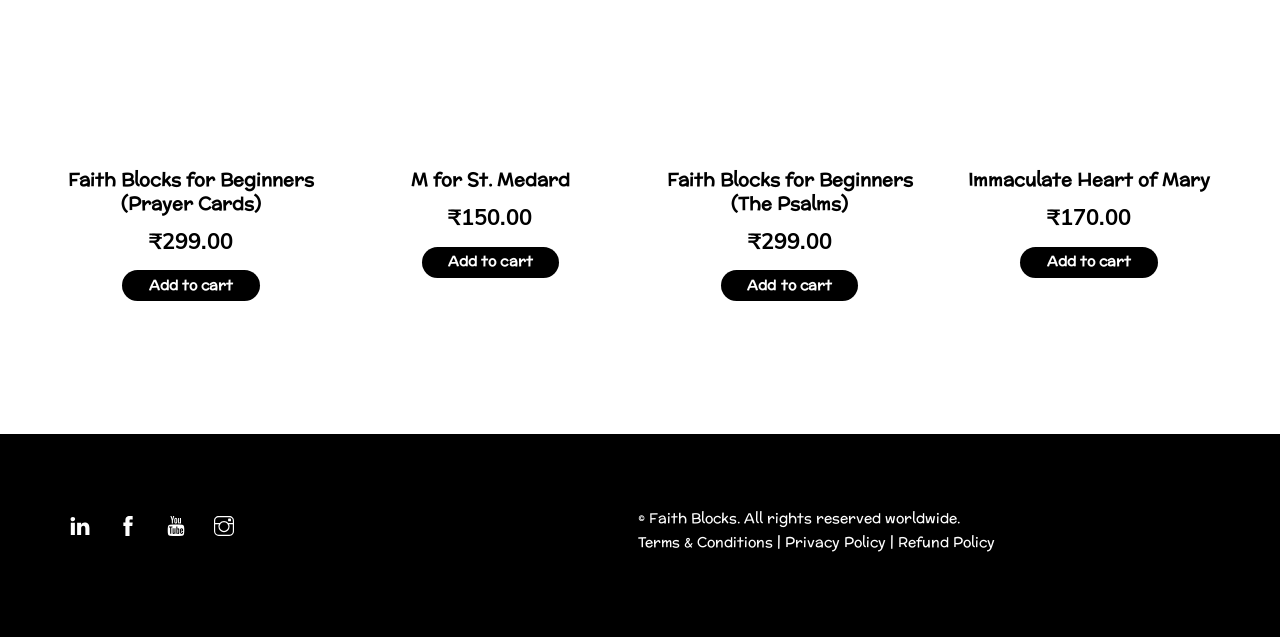What is the price of Faith Blocks for Beginners (Prayer Cards)?
Provide a detailed and extensive answer to the question.

The price of Faith Blocks for Beginners (Prayer Cards) can be found by looking at the StaticText element with the text '₹299.00' which is located near the heading 'Faith Blocks for Beginners (Prayer Cards)'.